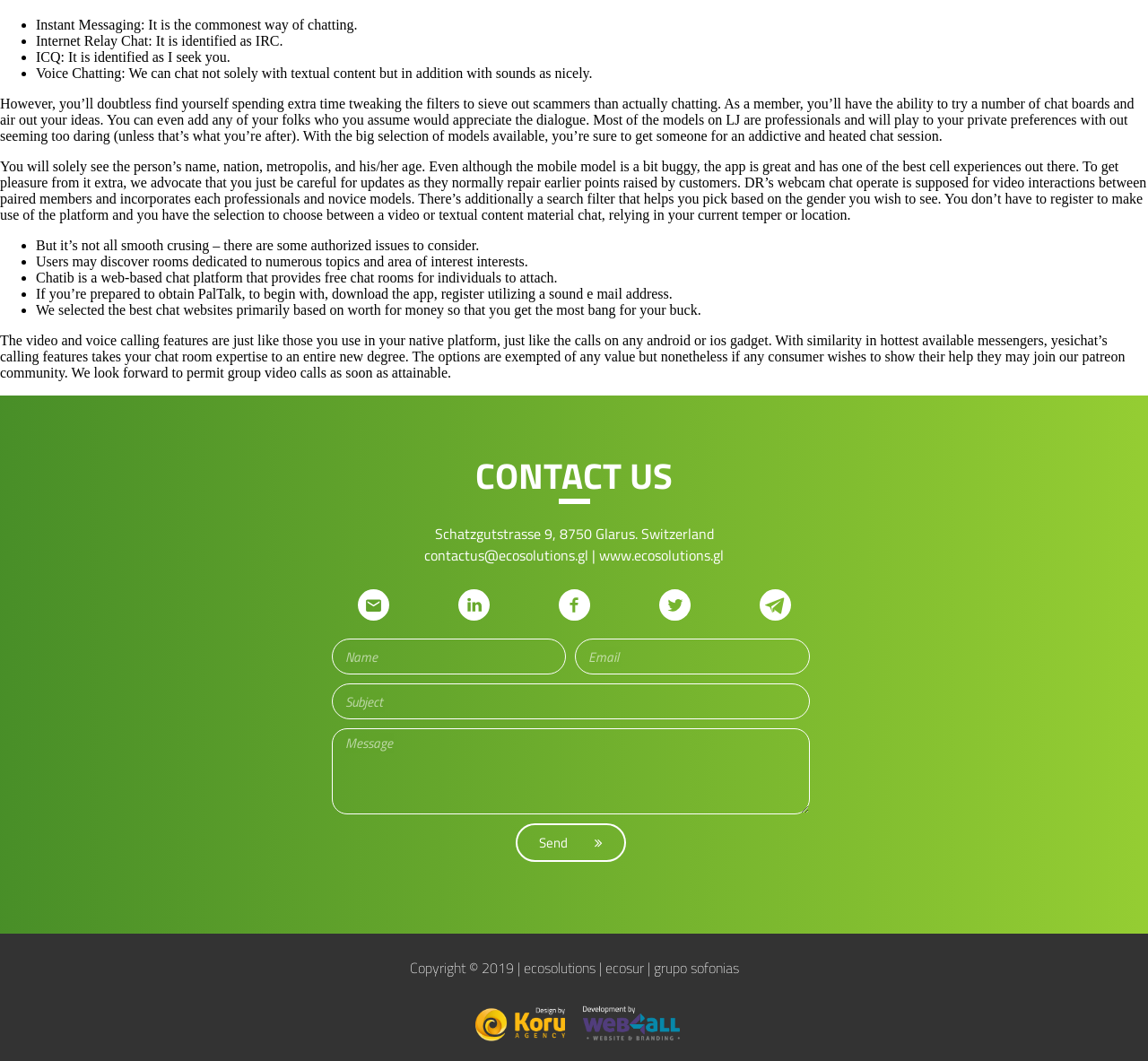Answer the following inquiry with a single word or phrase:
What is the purpose of the search filter on the platform?

To pick based on gender